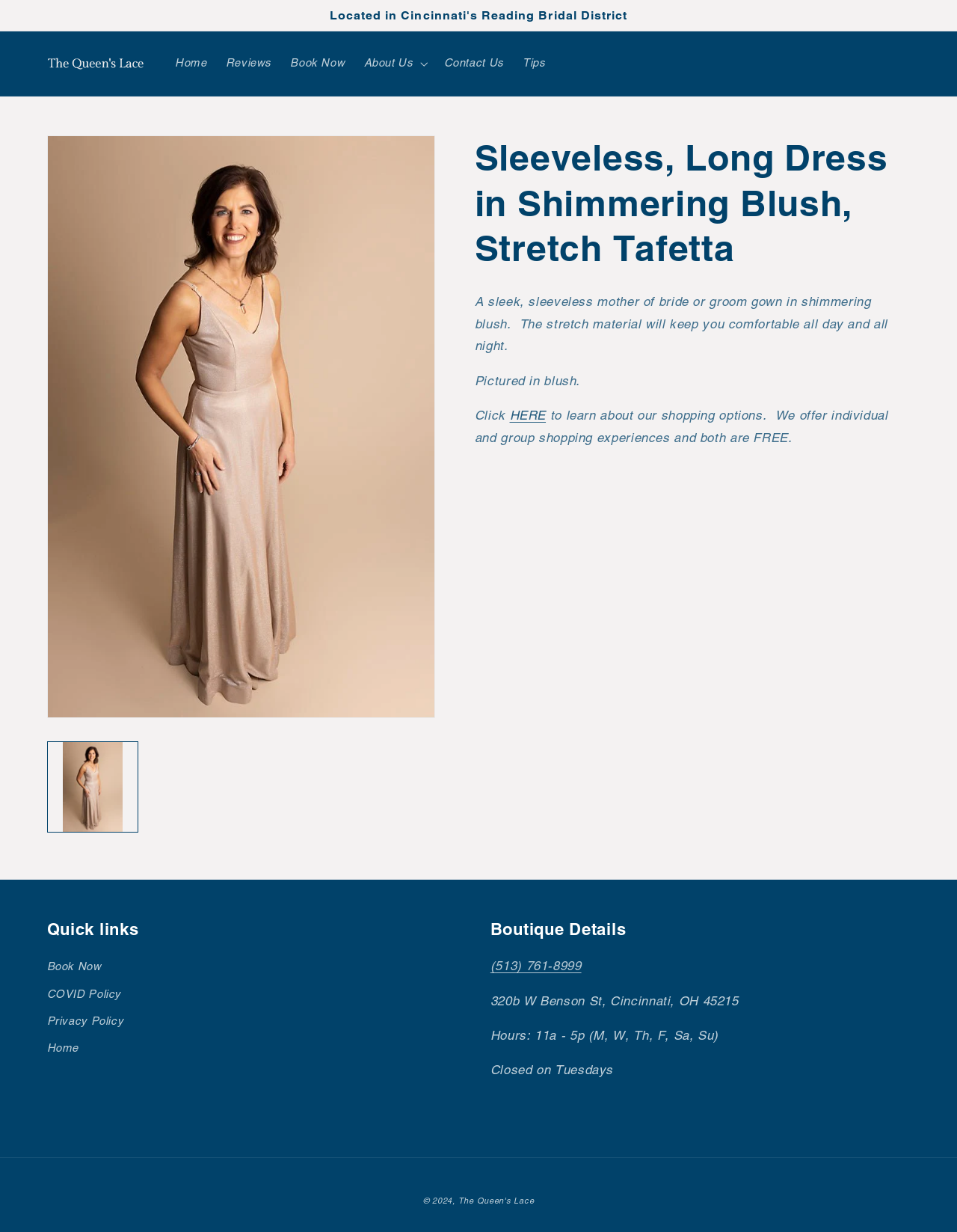Answer this question in one word or a short phrase: What is the phone number of the boutique?

(513) 761-8999